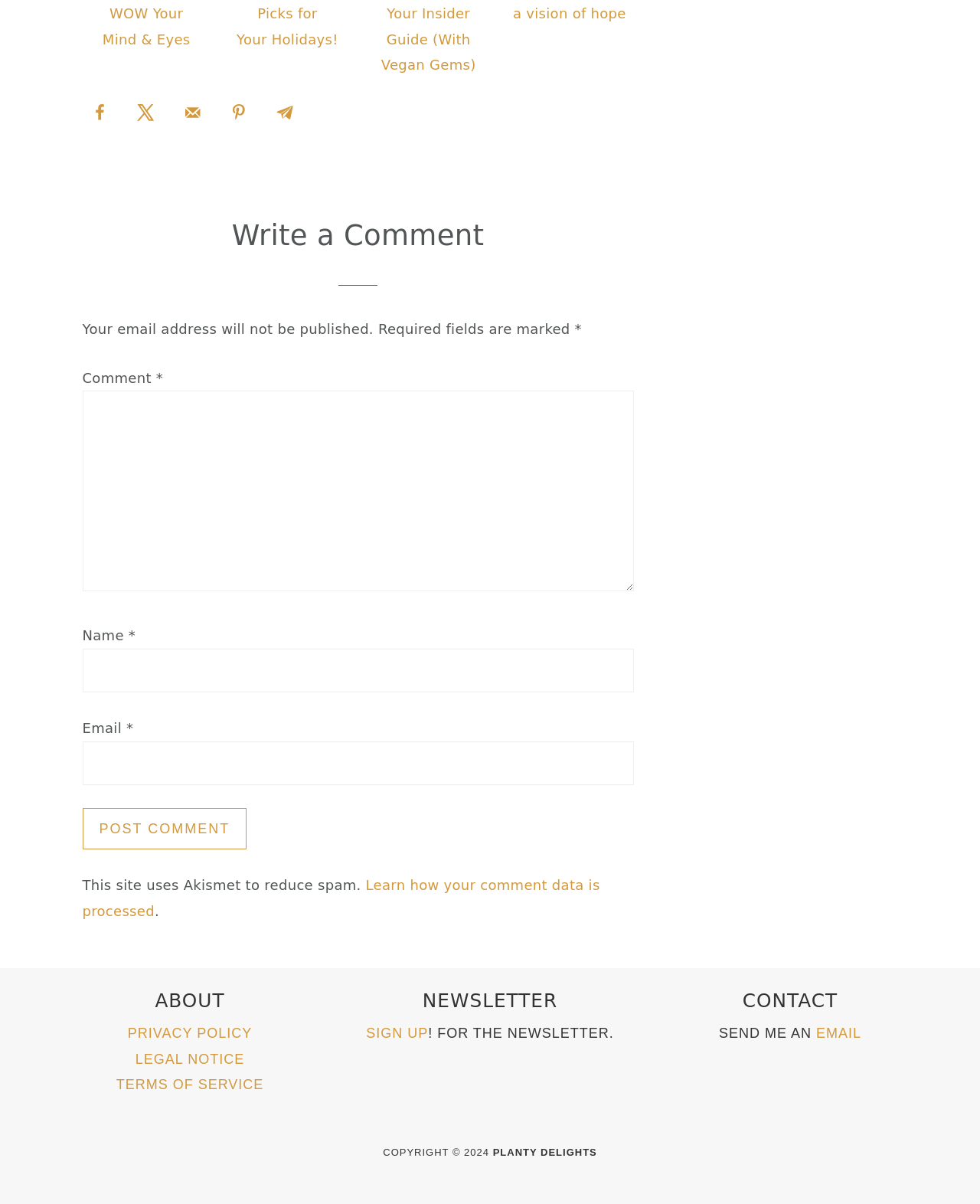Can you find the bounding box coordinates for the UI element given this description: "parent_node: Name * name="author""? Provide the coordinates as four float numbers between 0 and 1: [left, top, right, bottom].

[0.084, 0.539, 0.646, 0.575]